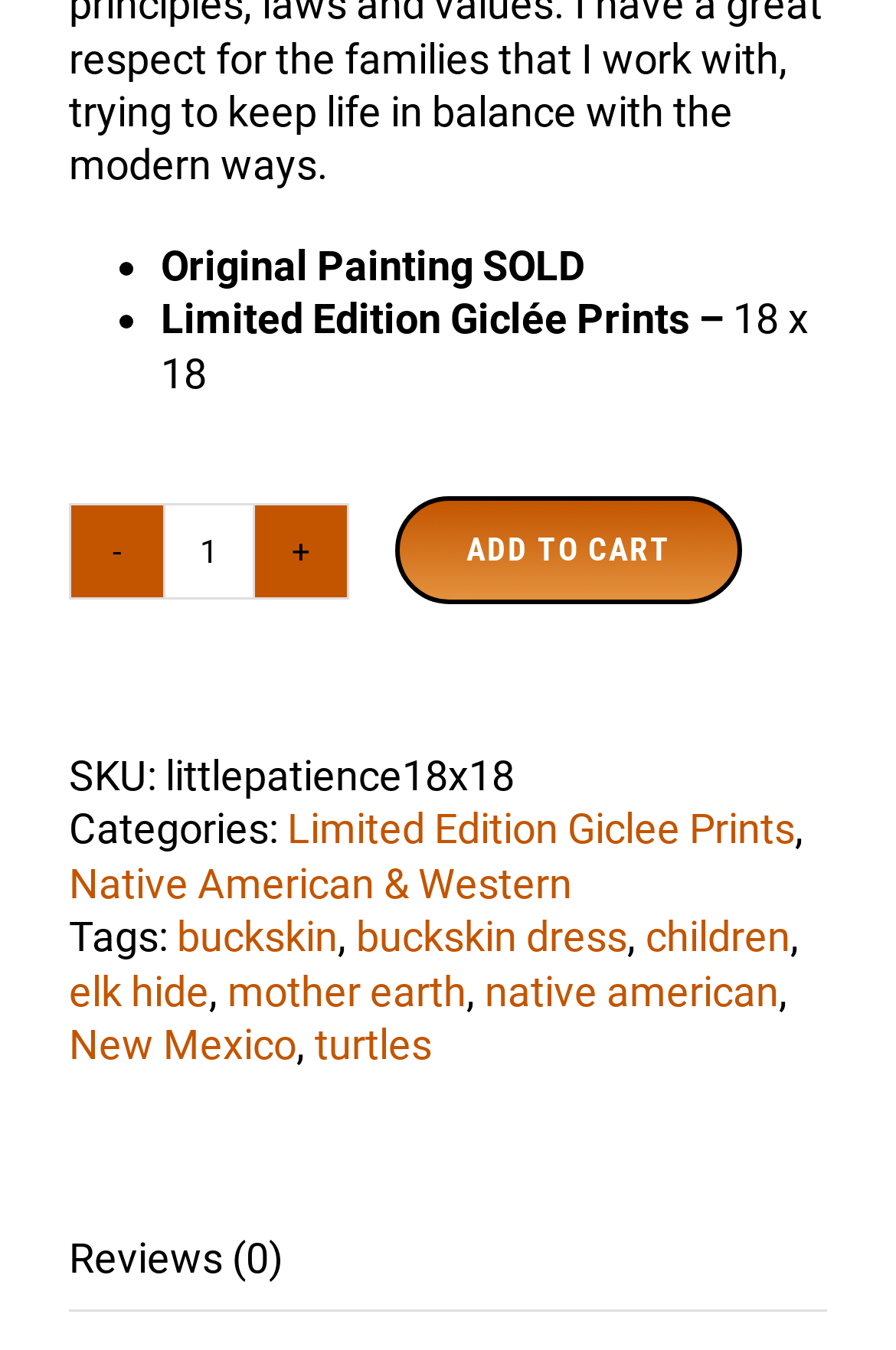Using the webpage screenshot, locate the HTML element that fits the following description and provide its bounding box: "Limited Edition Giclee Prints".

[0.321, 0.596, 0.887, 0.632]